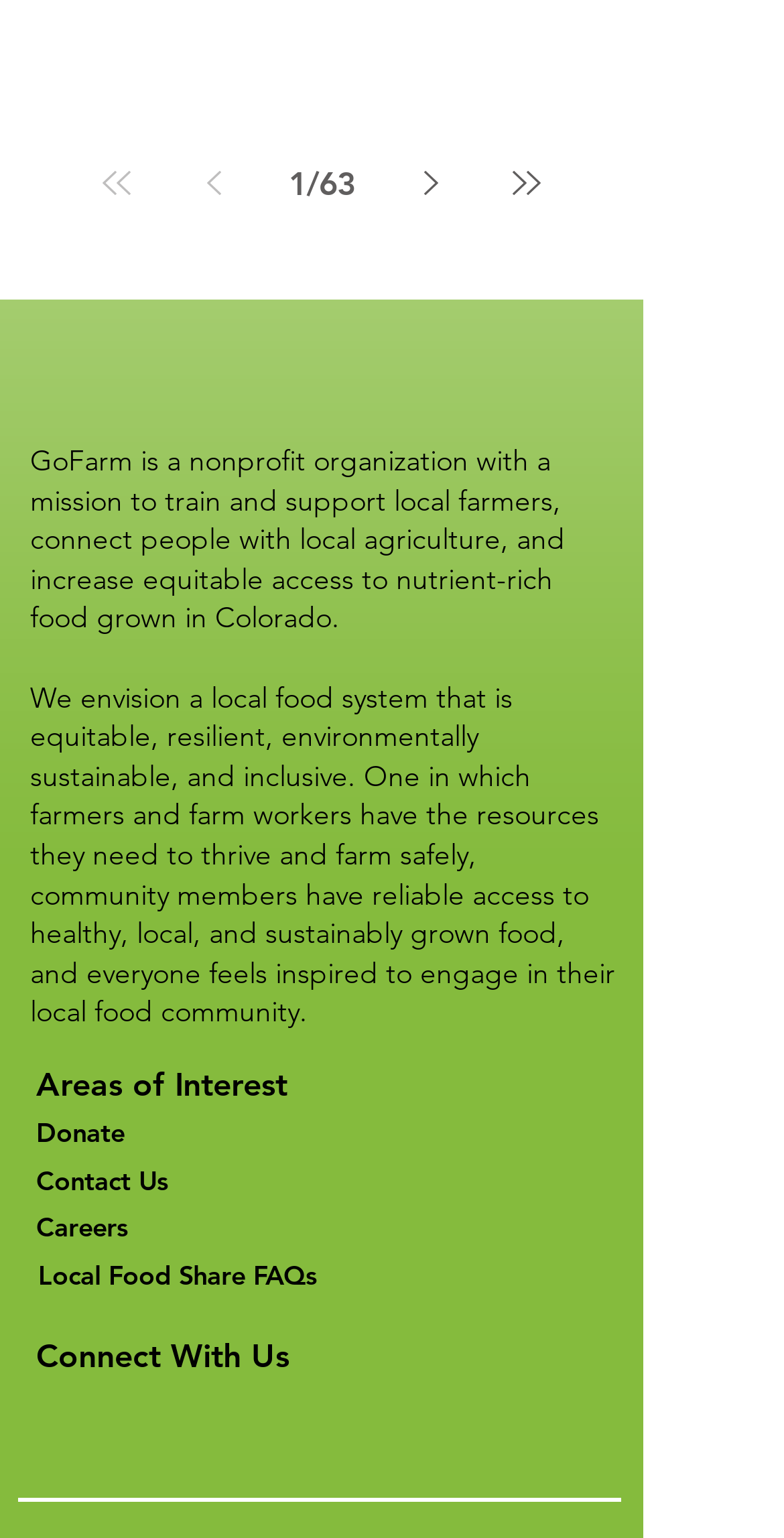Find the bounding box coordinates for the area that must be clicked to perform this action: "Click on the 'First page' button".

[0.103, 0.095, 0.195, 0.142]